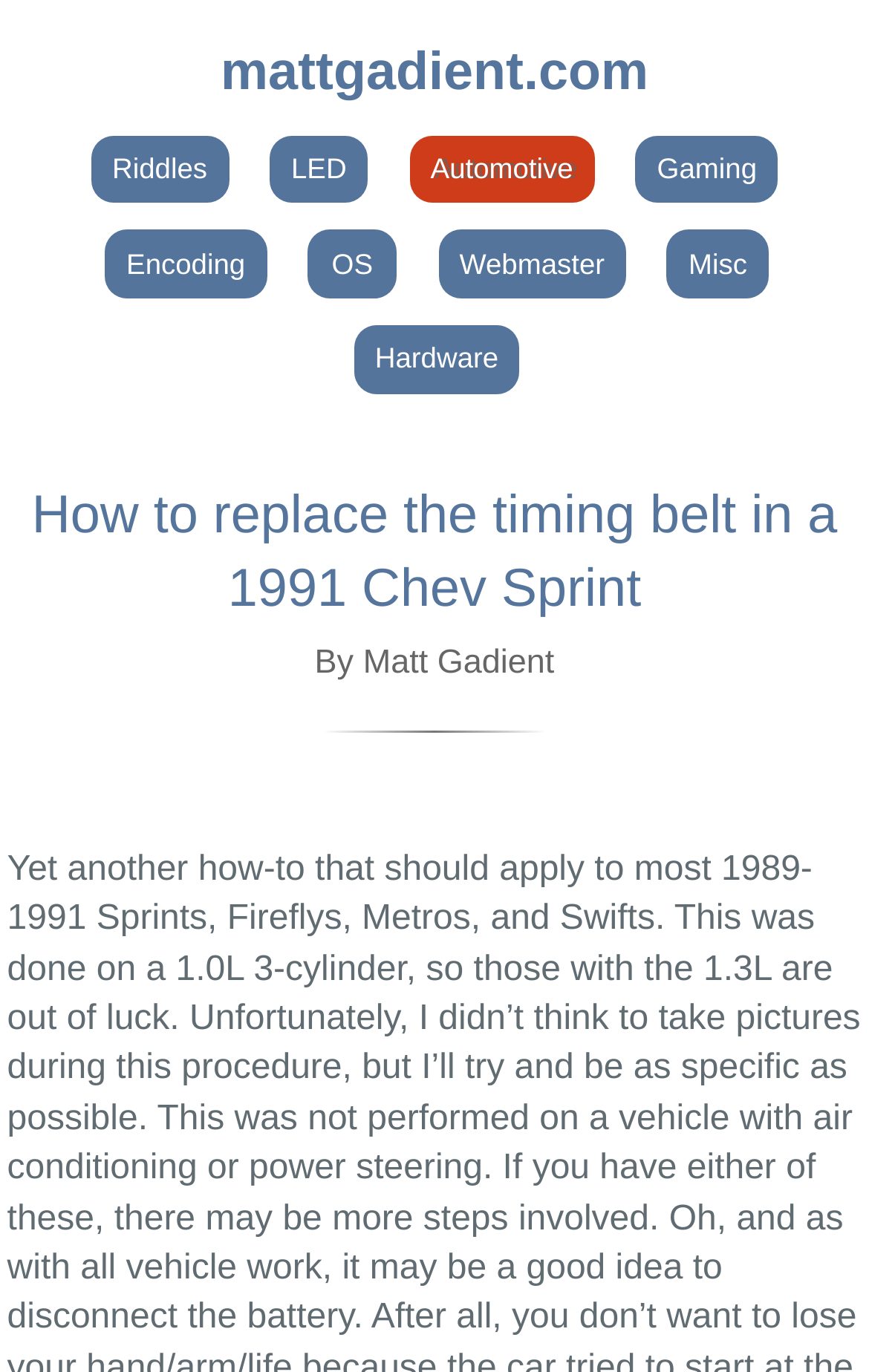Can you find the bounding box coordinates for the element to click on to achieve the instruction: "read about Automotive"?

[0.471, 0.098, 0.684, 0.148]